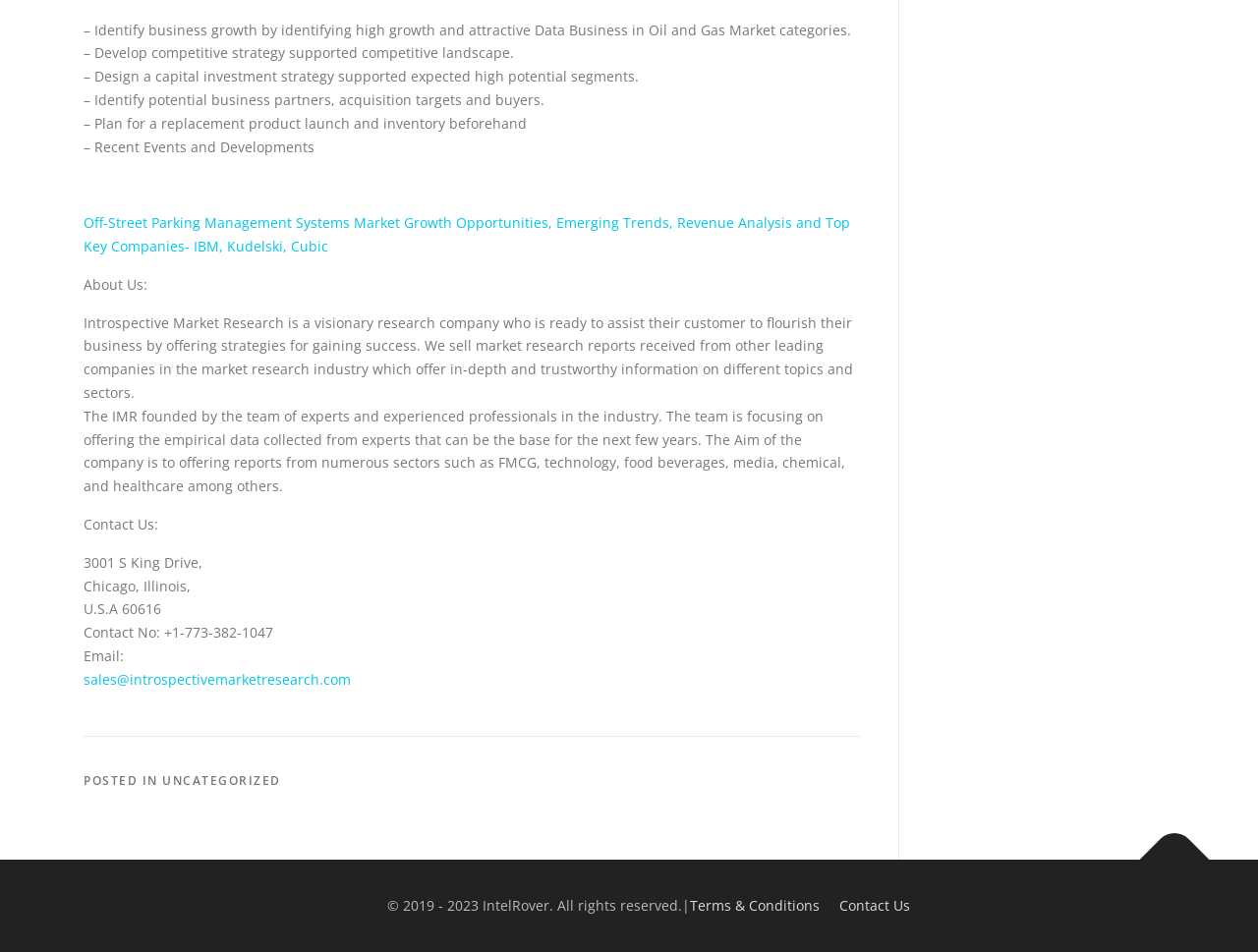What is the company's location?
Please give a detailed and elaborate explanation in response to the question.

I found the text '3001 S King Drive, Chicago, Illinois, U.S.A 60616' which indicates the company's location.